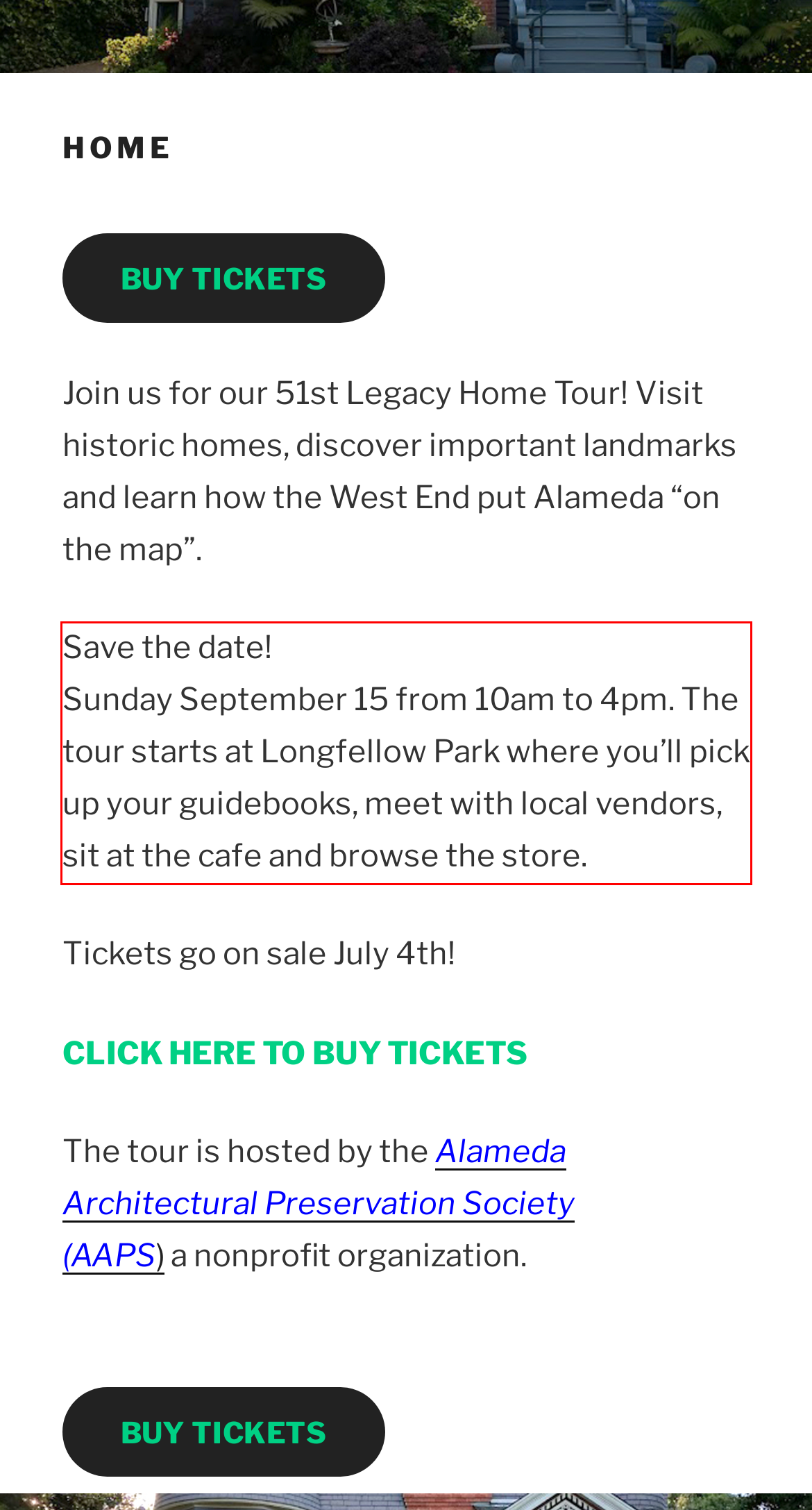Review the screenshot of the webpage and recognize the text inside the red rectangle bounding box. Provide the extracted text content.

Save the date! Sunday September 15 from 10am to 4pm. The tour starts at Longfellow Park where you’ll pick up your guidebooks, meet with local vendors, sit at the cafe and browse the store.